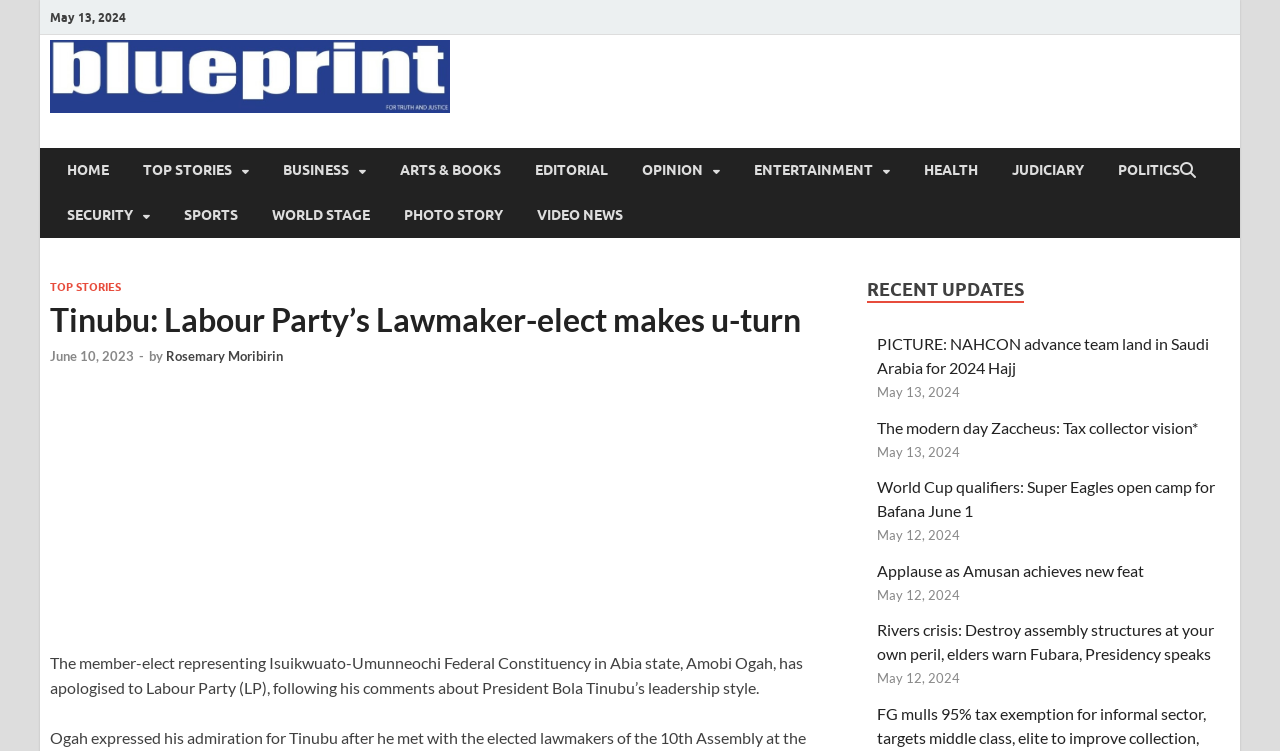Please pinpoint the bounding box coordinates for the region I should click to adhere to this instruction: "Click on HOME".

[0.039, 0.197, 0.098, 0.257]